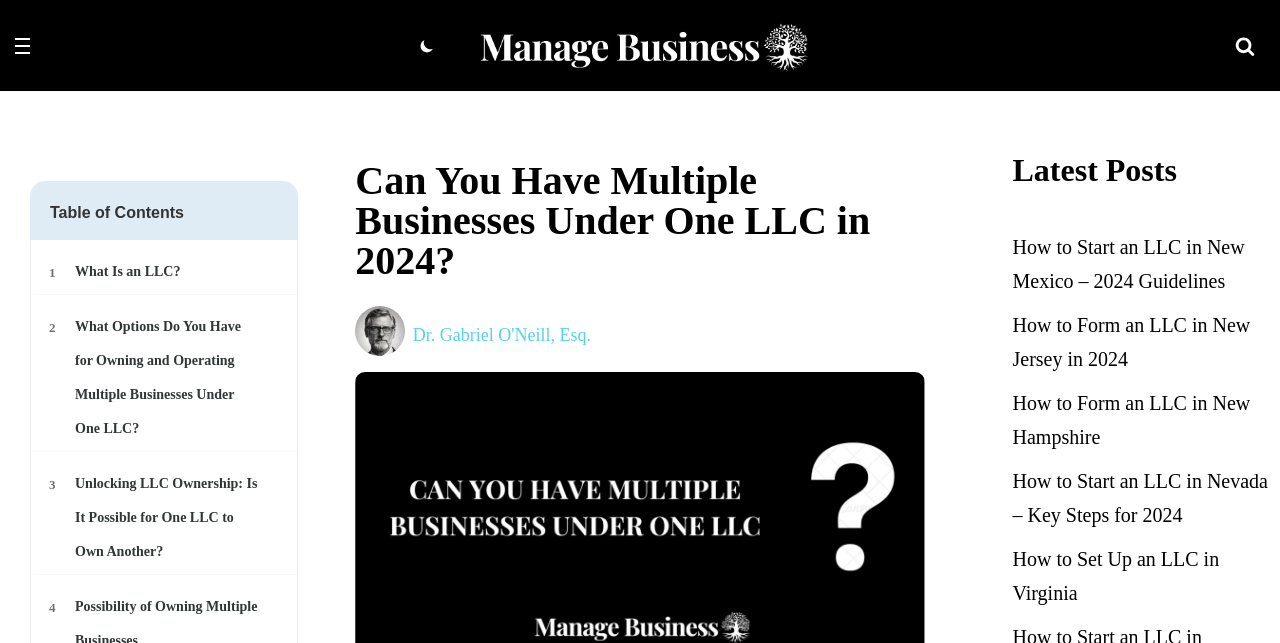Pinpoint the bounding box coordinates of the clickable element needed to complete the instruction: "View comments". The coordinates should be provided as four float numbers between 0 and 1: [left, top, right, bottom].

None